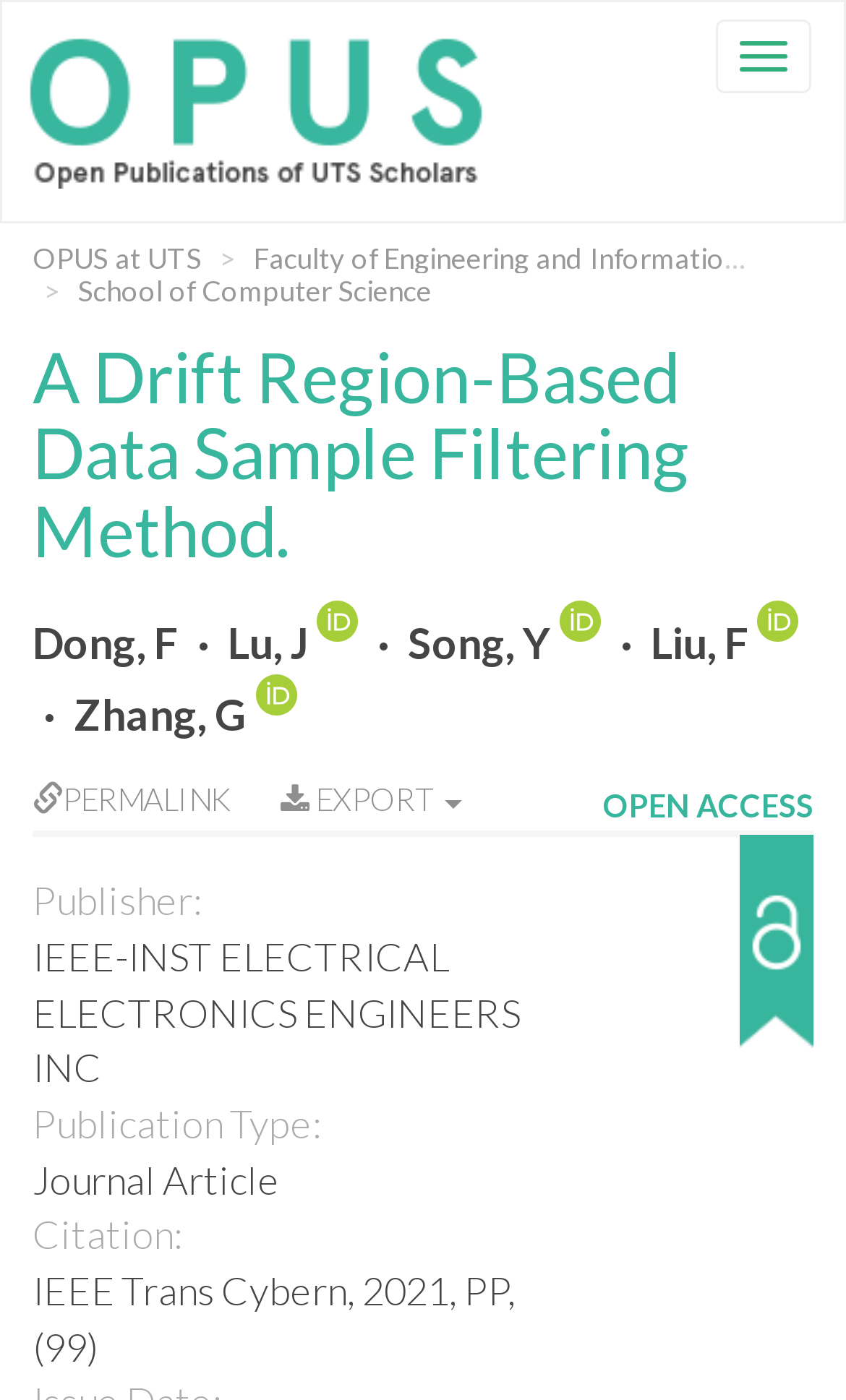Describe in detail what you see on the webpage.

The webpage appears to be a publication page for a research article titled "A Drift Region-Based Data Sample Filtering Method." The page is divided into several sections, with a prominent heading at the top displaying the article title.

At the top-left corner, there is a link to "OPUS at UTS | Open Publications of UTS Scholars" accompanied by an image with the same text. Below this, there are links to "OPUS at UTS" and "School of Computer Science" on the same line.

The article title is followed by a list of authors, including Dong, F, Lu, J, Song, Y, Liu, F, and Zhang, G, each with their respective ORCID badges displayed as images. The authors' names are arranged horizontally, with the ORCID badges aligned below their corresponding names.

Below the authors' section, there are links to "PERMALINK" and "EXPORT" with a dropdown menu. The EXPORT link is accompanied by a description list that provides publication details, including the publisher, publication type, and citation information.

At the bottom-right corner, there is a button labeled "OPEN ACCESS". Additionally, there is a button at the top-right corner with no text, possibly serving as a navigation or action button.

Overall, the webpage presents a clean and organized layout, with clear headings and concise text, making it easy to navigate and access the publication details.